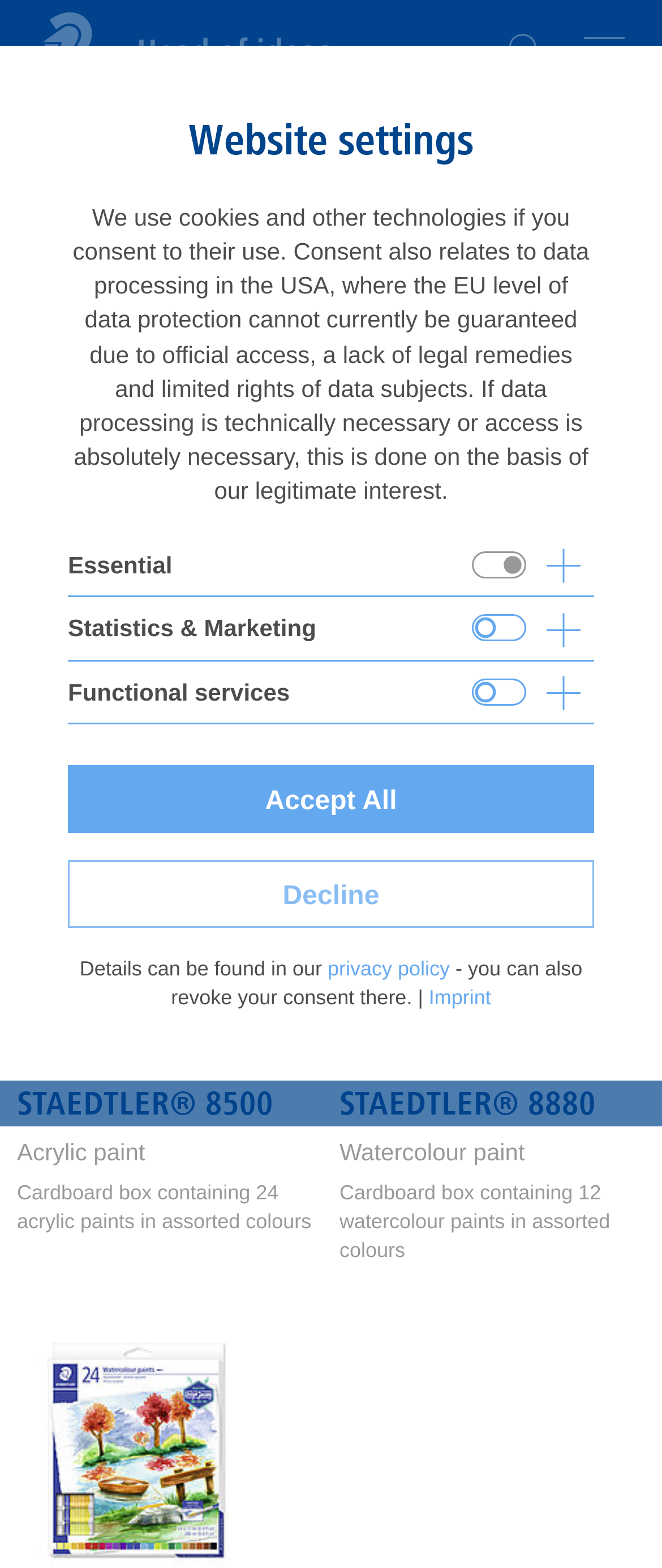Determine the bounding box coordinates of the clickable region to follow the instruction: "Go to STAEDTLER homepage".

[0.026, 0.0, 0.179, 0.065]